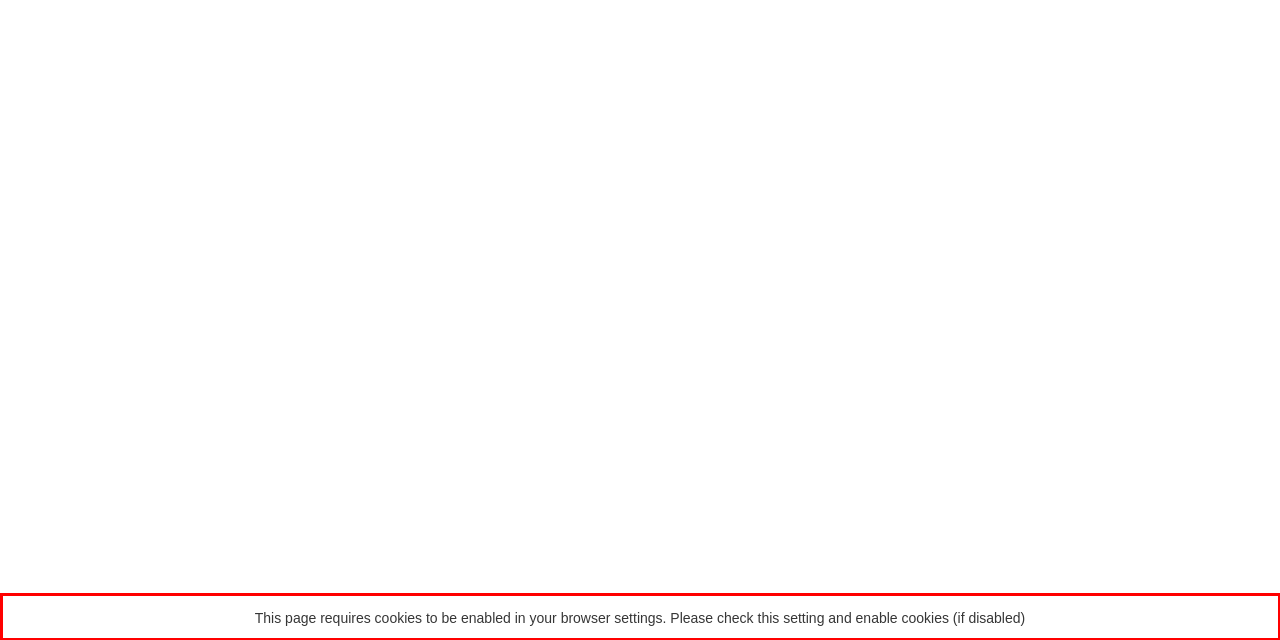Examine the webpage screenshot and use OCR to recognize and output the text within the red bounding box.

This page requires cookies to be enabled in your browser settings. Please check this setting and enable cookies (if disabled)